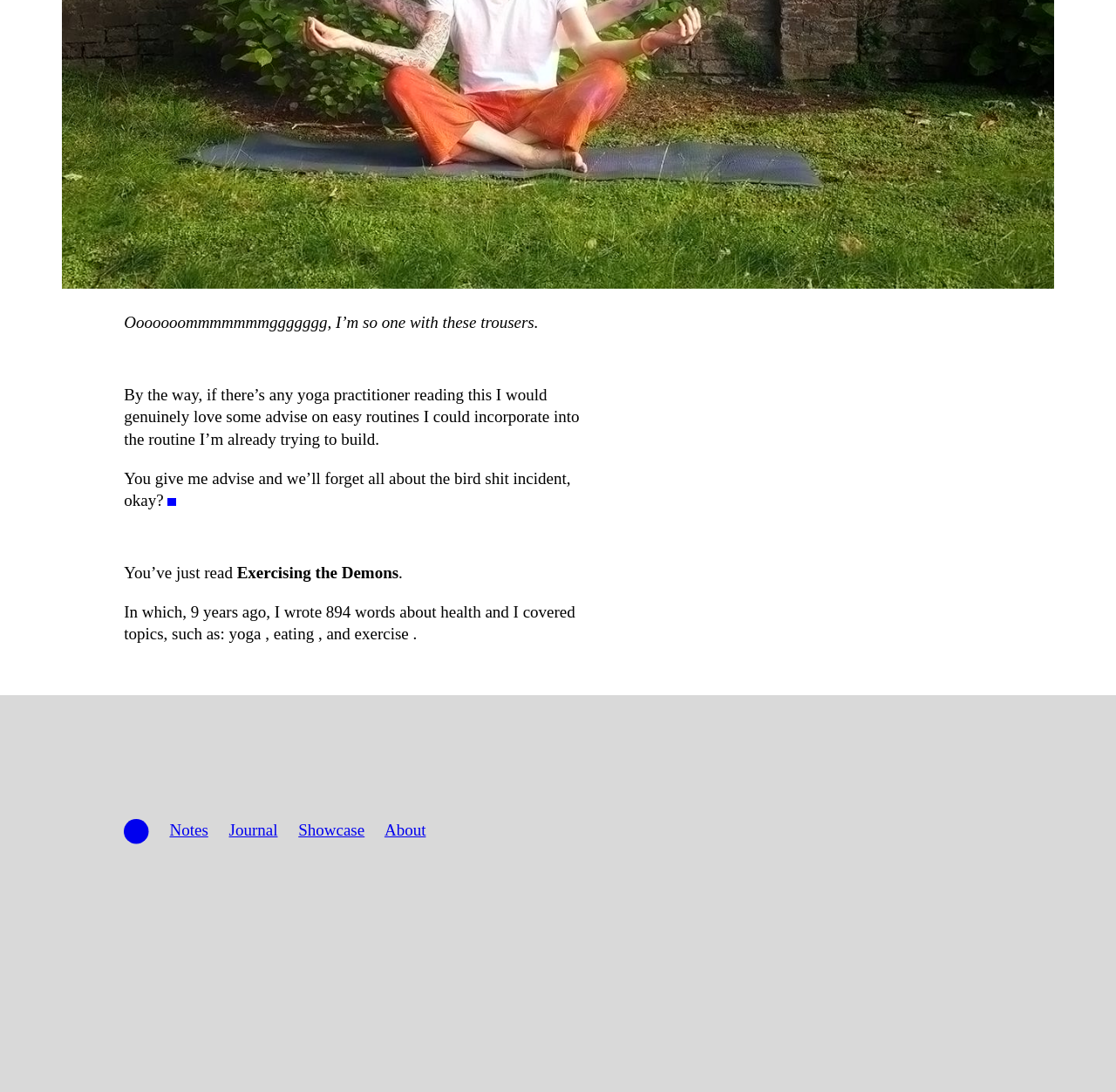What is the name of the author's journal?
Refer to the image and provide a detailed answer to the question.

The author's journal is simply named 'Journal', as indicated by the link 'Journal' on the webpage.